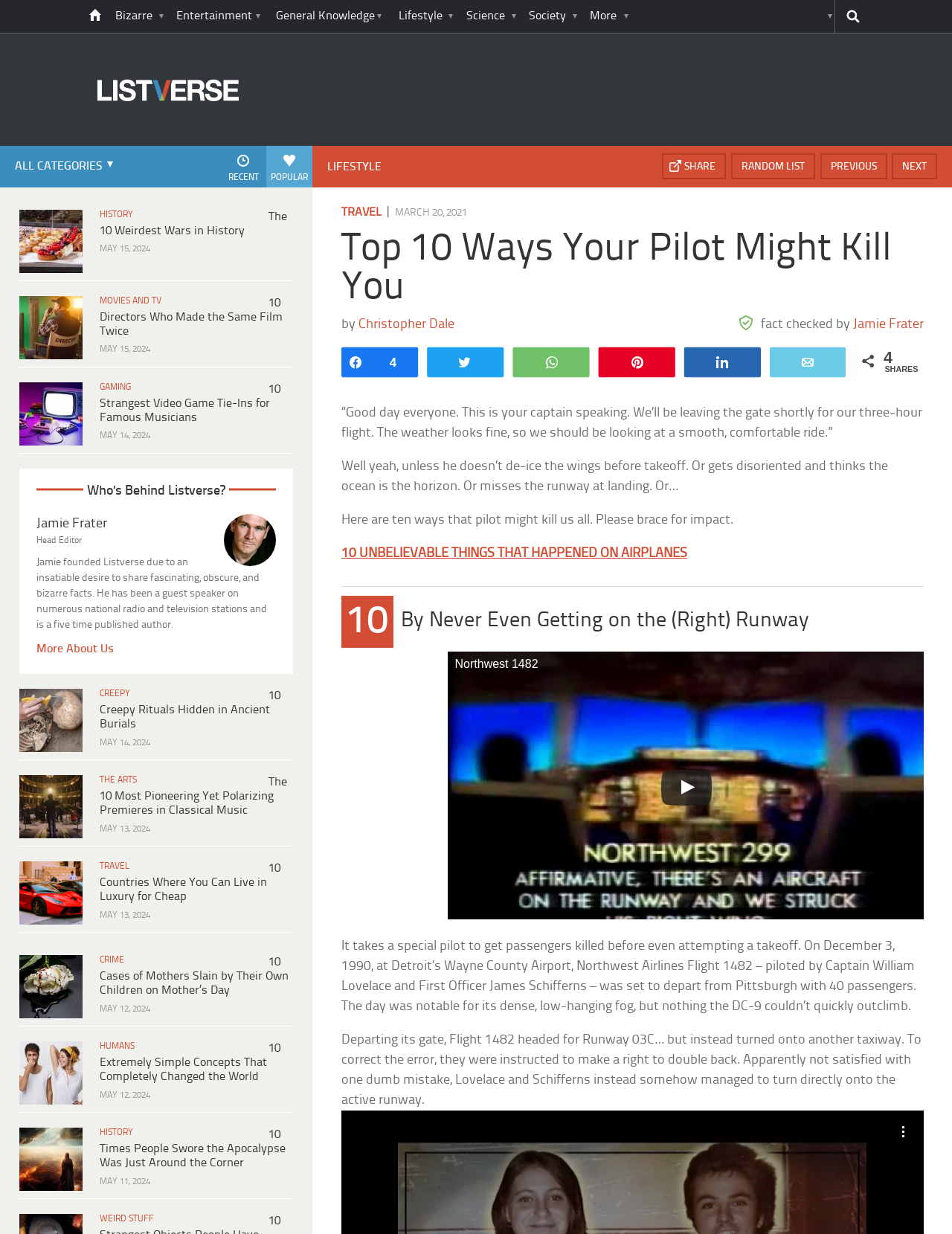What is the date of the last article?
Examine the screenshot and reply with a single word or phrase.

MAY 12, 2024